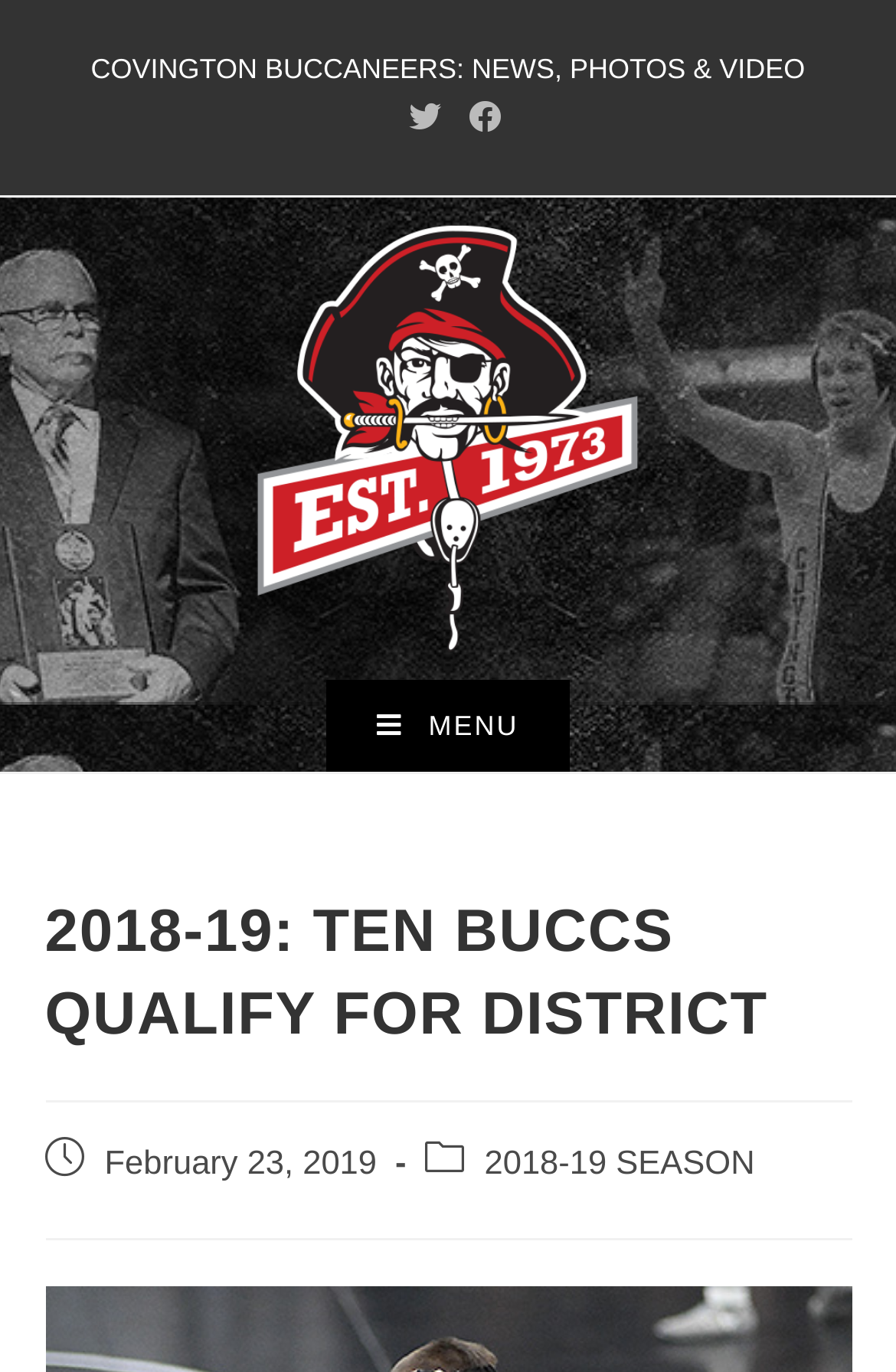What is the category of the post?
Respond to the question with a single word or phrase according to the image.

2018-19 SEASON